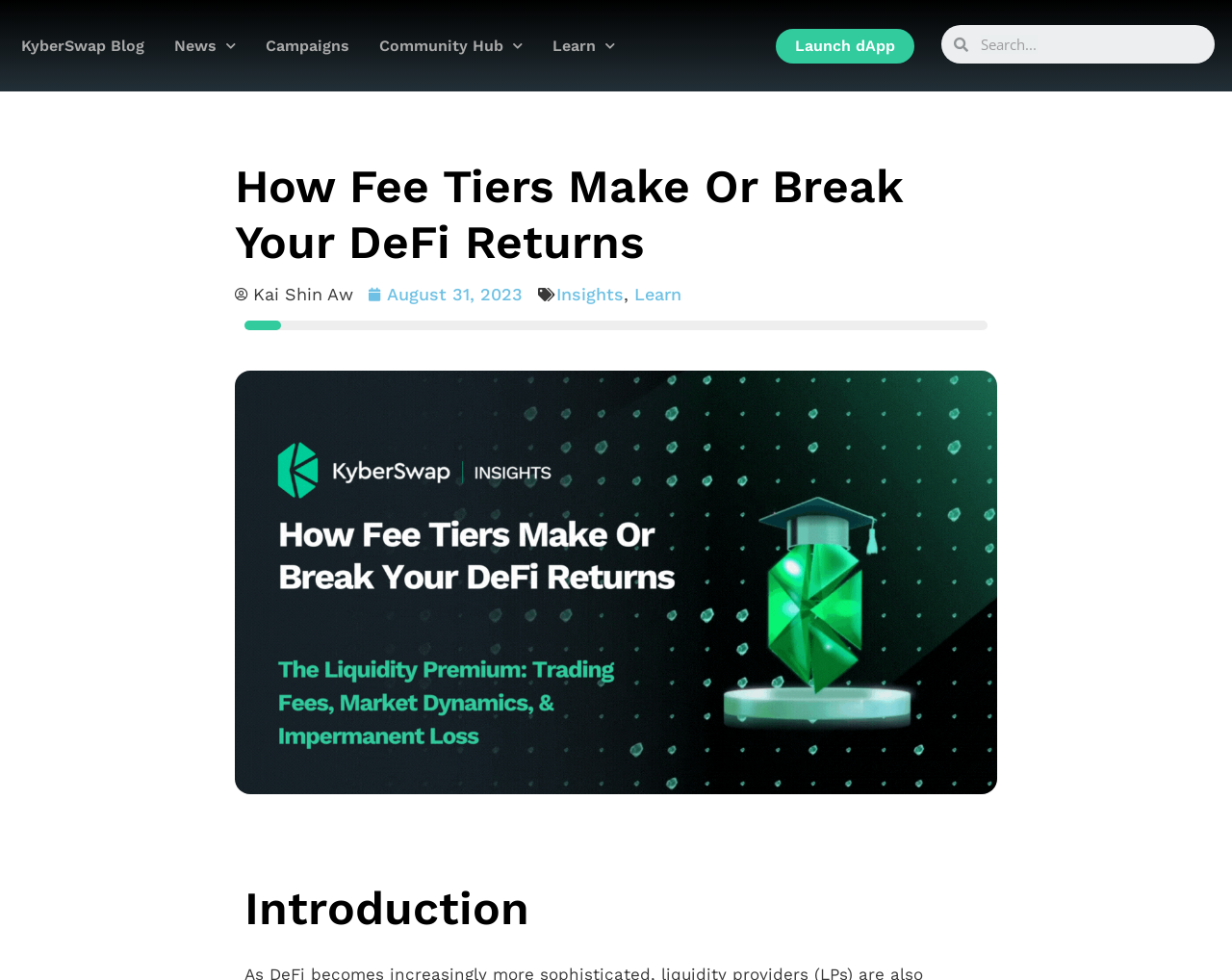Refer to the image and provide a thorough answer to this question:
What is the author's name?

The author's name can be found in the section below the main heading, where it is written as 'Kai Shin Aw'.